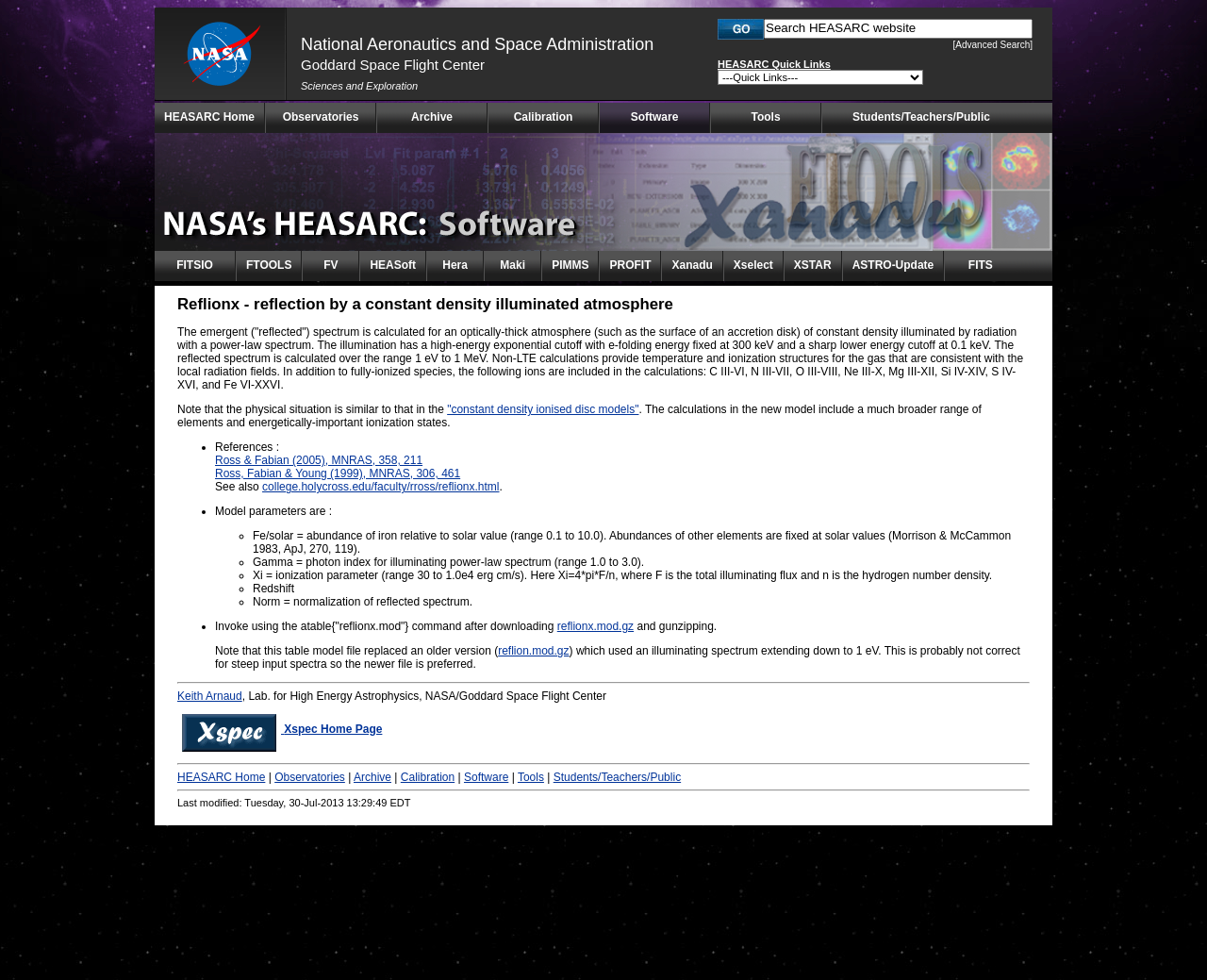Please extract and provide the main headline of the webpage.

National Aeronautics and Space Administration